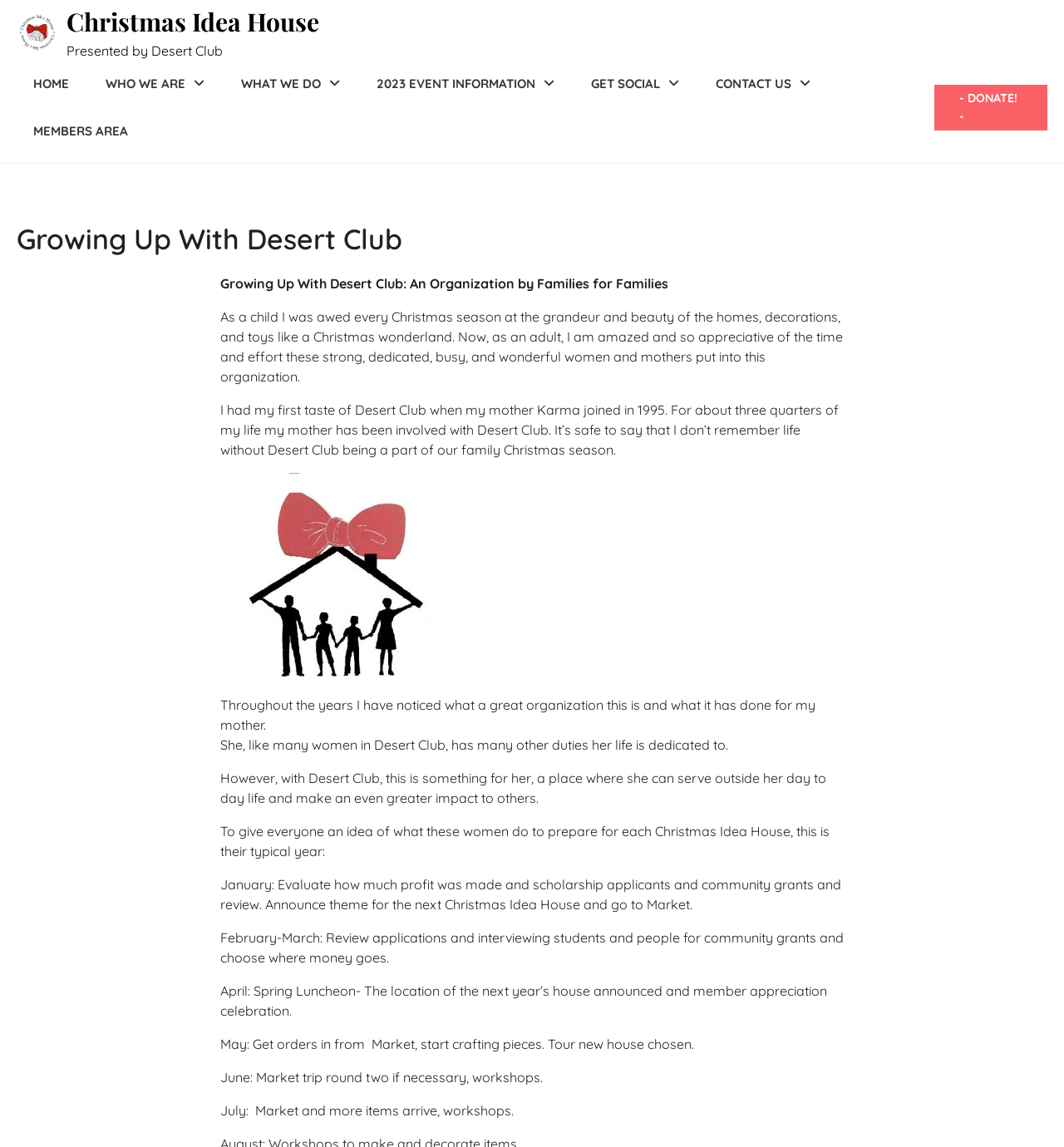Specify the bounding box coordinates for the region that must be clicked to perform the given instruction: "Explore the 'Desert Club house'".

[0.207, 0.578, 0.441, 0.592]